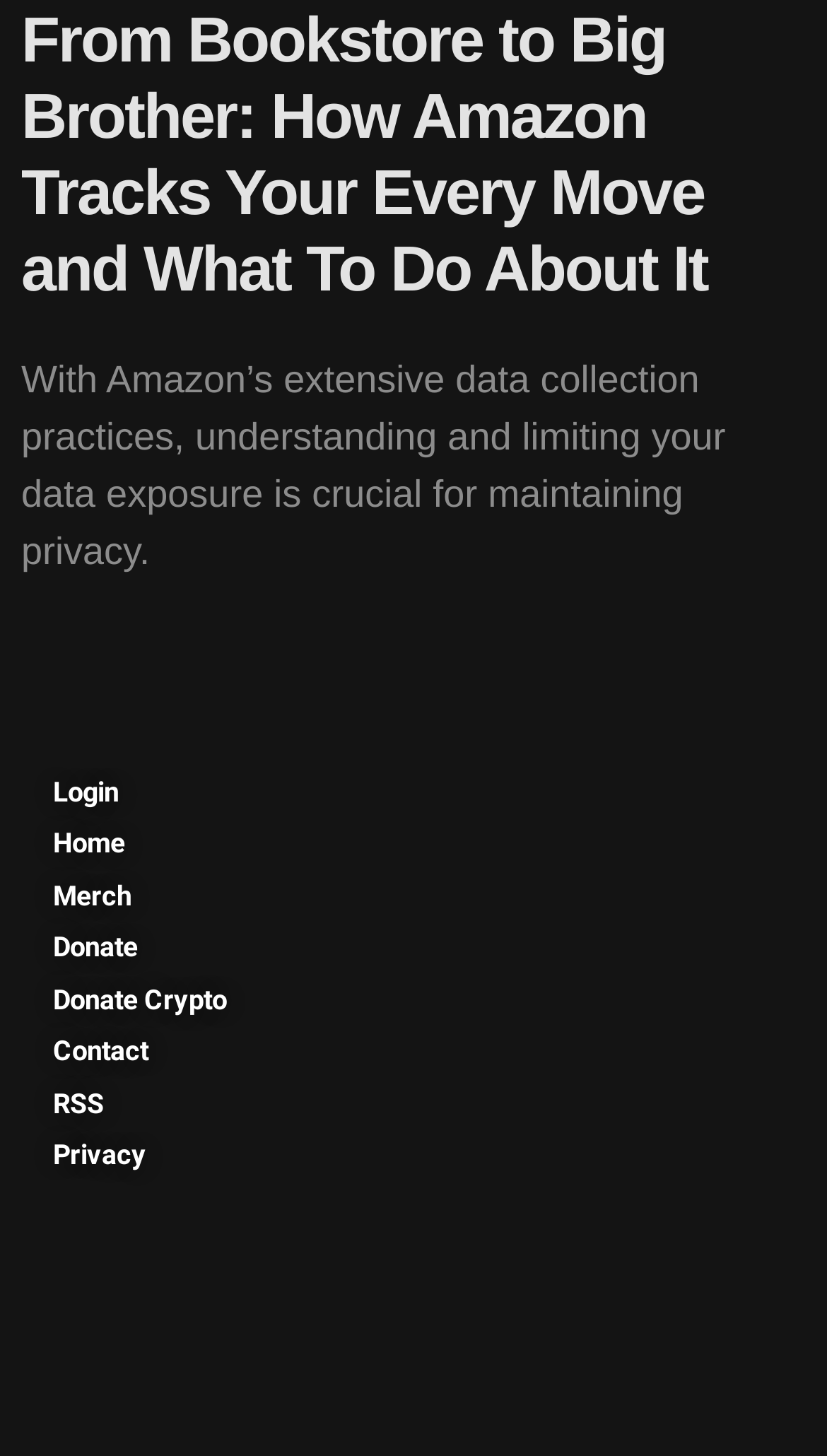Is the website related to e-commerce?
Kindly offer a detailed explanation using the data available in the image.

The link text 'From Bookstore to Big Brother...' suggests that the website is related to Amazon, which is an e-commerce company, and the topic of the article is about Amazon's data collection practices, which further supports the idea that the website is related to e-commerce.